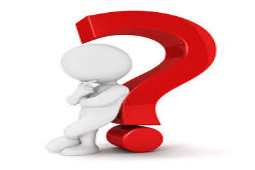Utilize the details in the image to give a detailed response to the question: What is the theme of the image?

The image features a white cartoonish figure sitting beside a large red question mark, which symbolizes the theme of inquiry and problem-solving, resonating well with potential discussions around locksmith services and the importance of choosing the right professional for various needs.